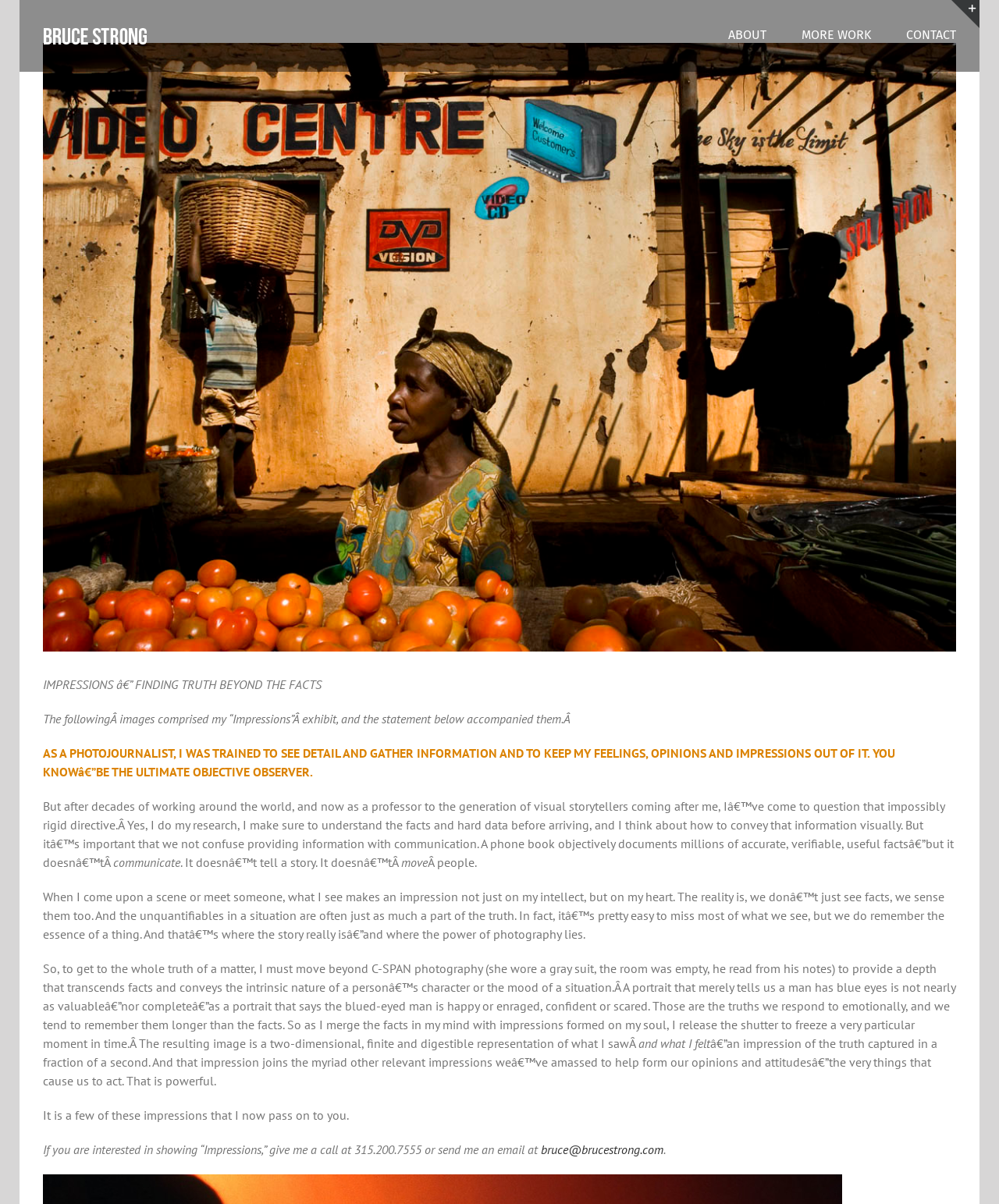Determine the bounding box coordinates of the target area to click to execute the following instruction: "Click the 'bruce@brucestrong.com' email link."

[0.541, 0.948, 0.664, 0.961]